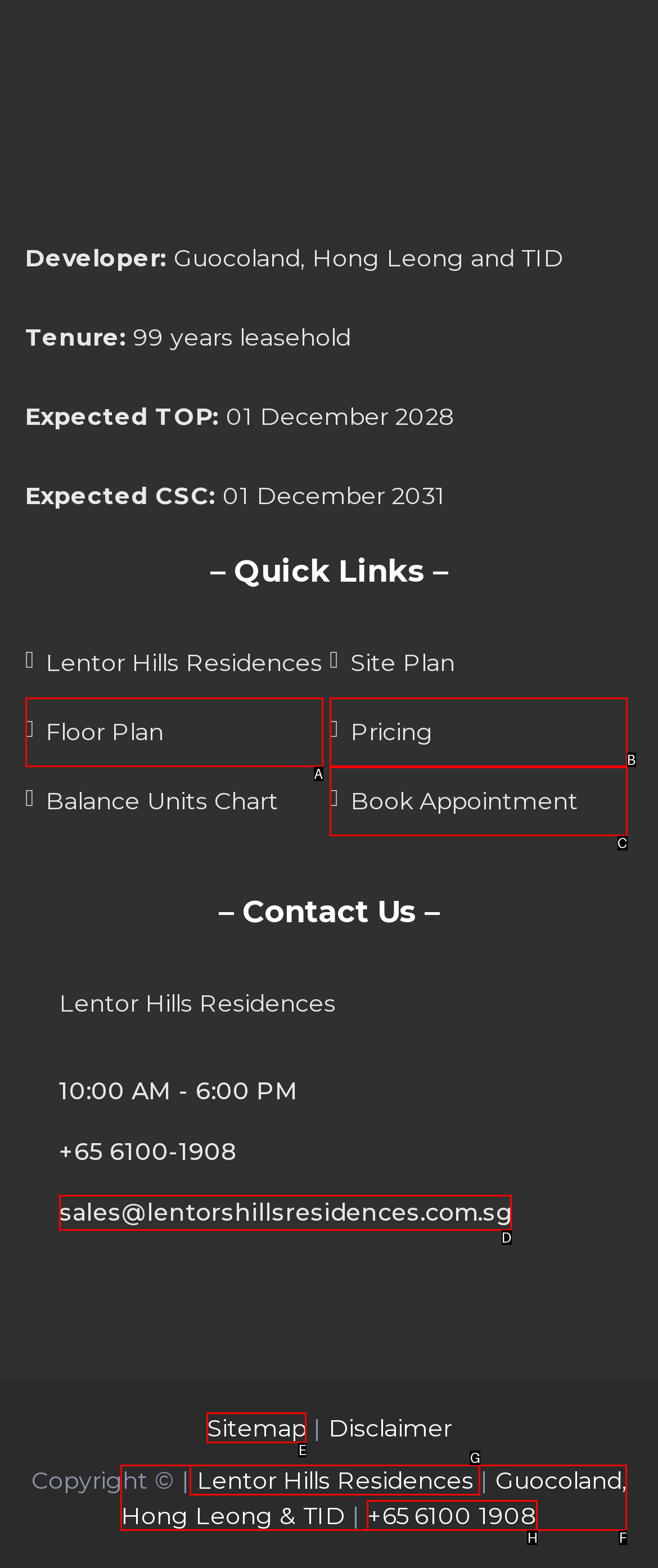Select the option that corresponds to the description: Writers Should Read
Respond with the letter of the matching choice from the options provided.

None